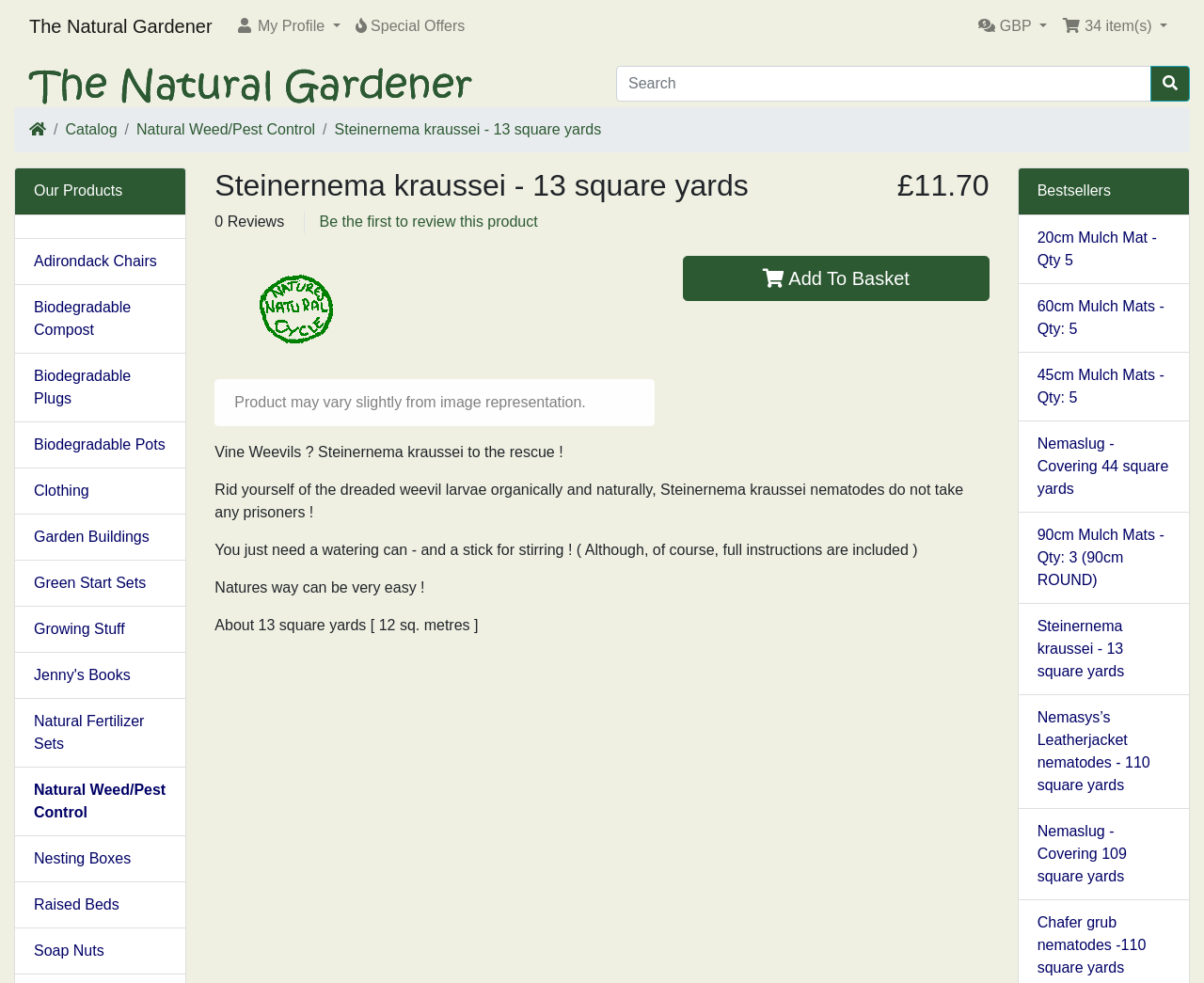Answer briefly with one word or phrase:
How much does the product cost?

£11.70